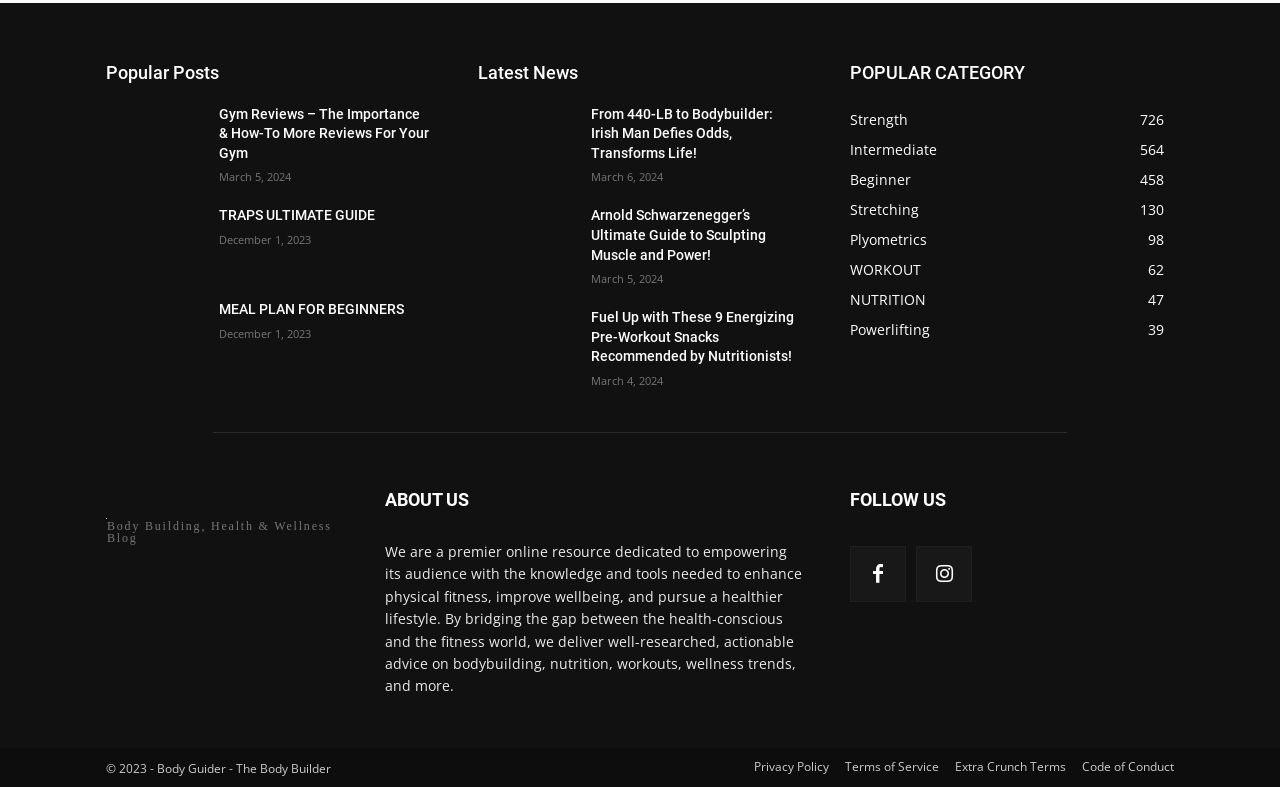What is the category with the most articles?
Answer the question with a single word or phrase by looking at the picture.

Strength